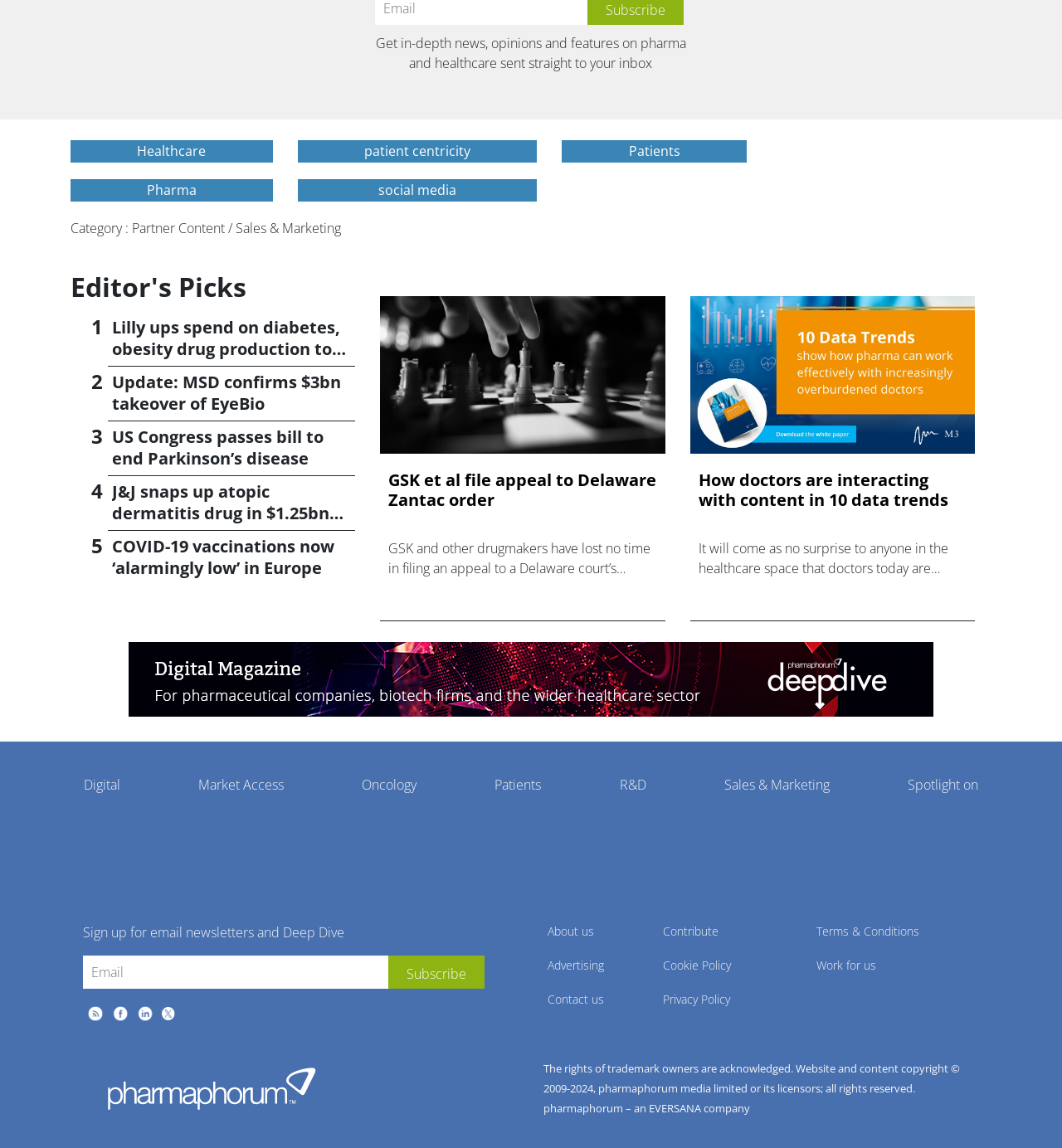What is the topic of the 'Editor's Picks' section?
Based on the image, give a concise answer in the form of a single word or short phrase.

Healthcare